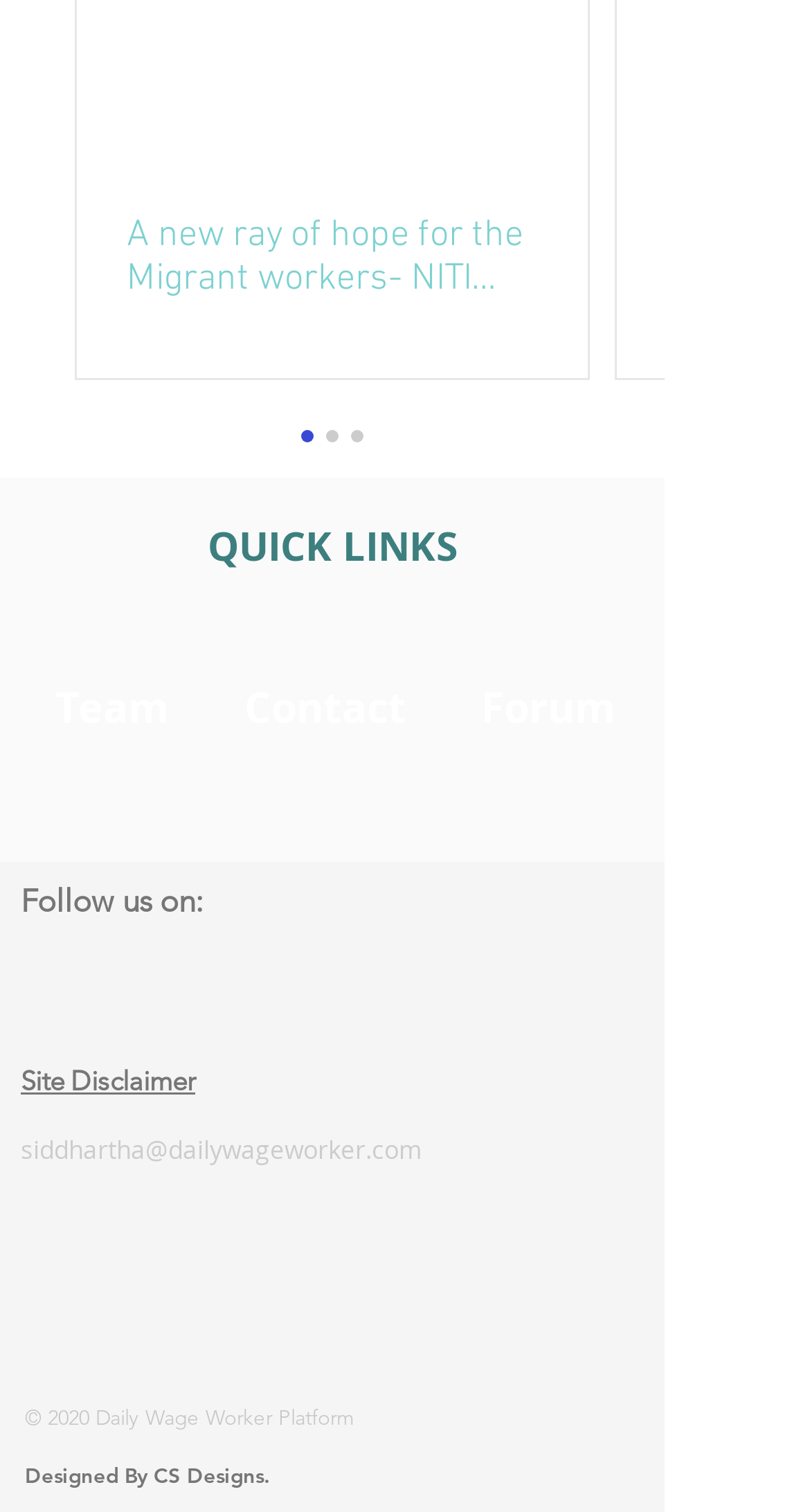Examine the image and give a thorough answer to the following question:
What is the name of the organization that designed the website?

I found a link element with the text 'Designed By CS Designs.' at the bottom of the webpage, which suggests that CS Designs is the organization that designed the website.